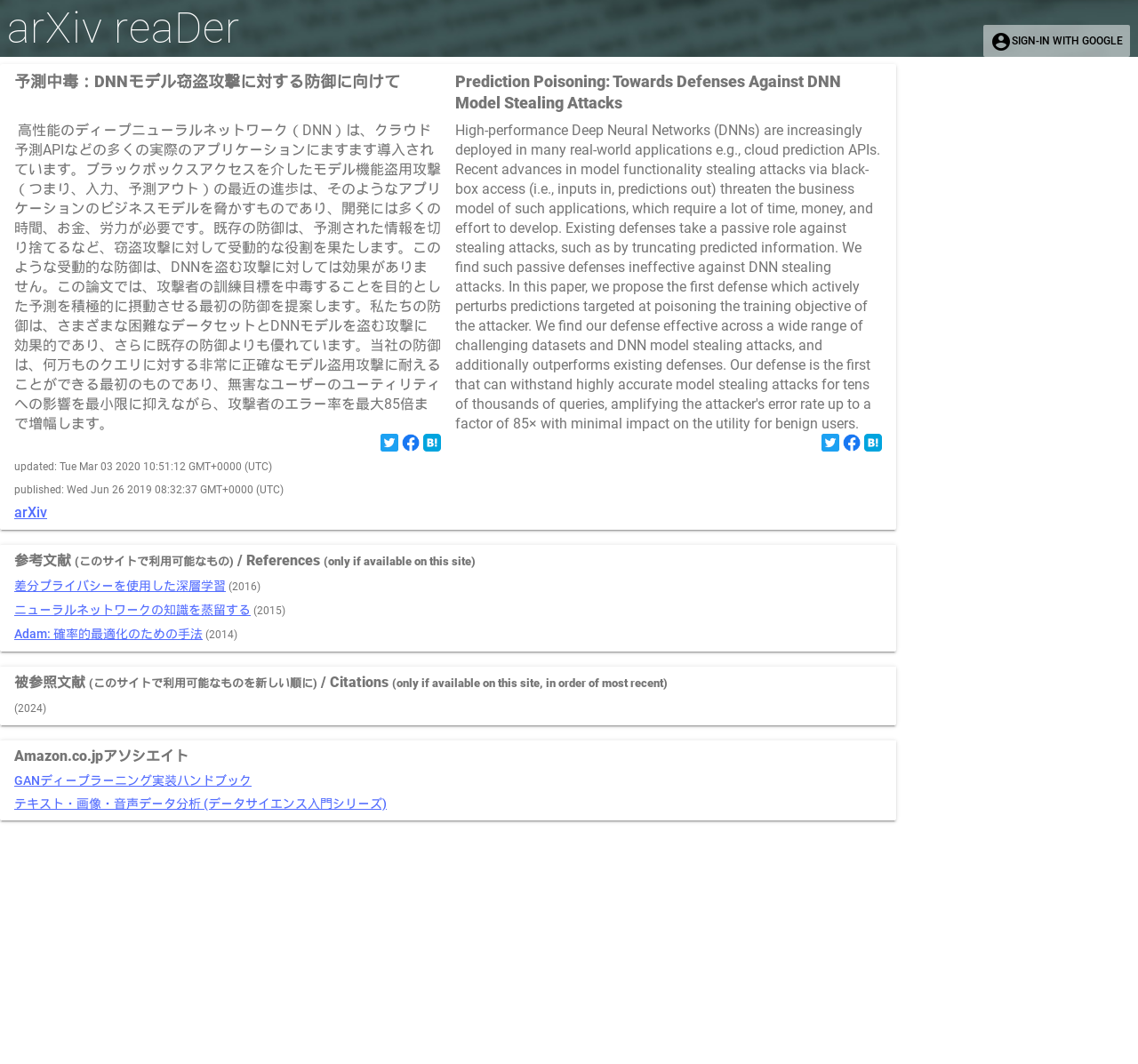Predict the bounding box for the UI component with the following description: "account_circleSign-in with Google".

[0.864, 0.023, 0.993, 0.053]